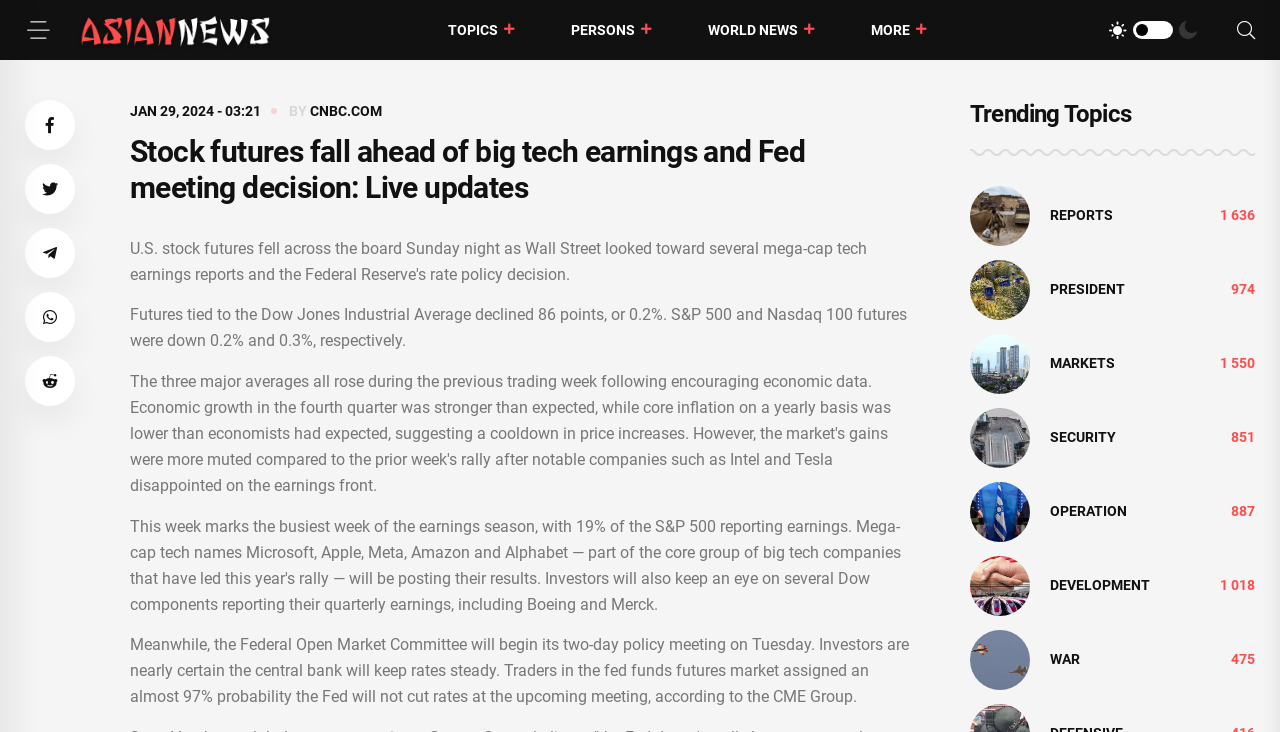Locate the bounding box coordinates of the item that should be clicked to fulfill the instruction: "Search for something".

[0.966, 0.028, 0.98, 0.054]